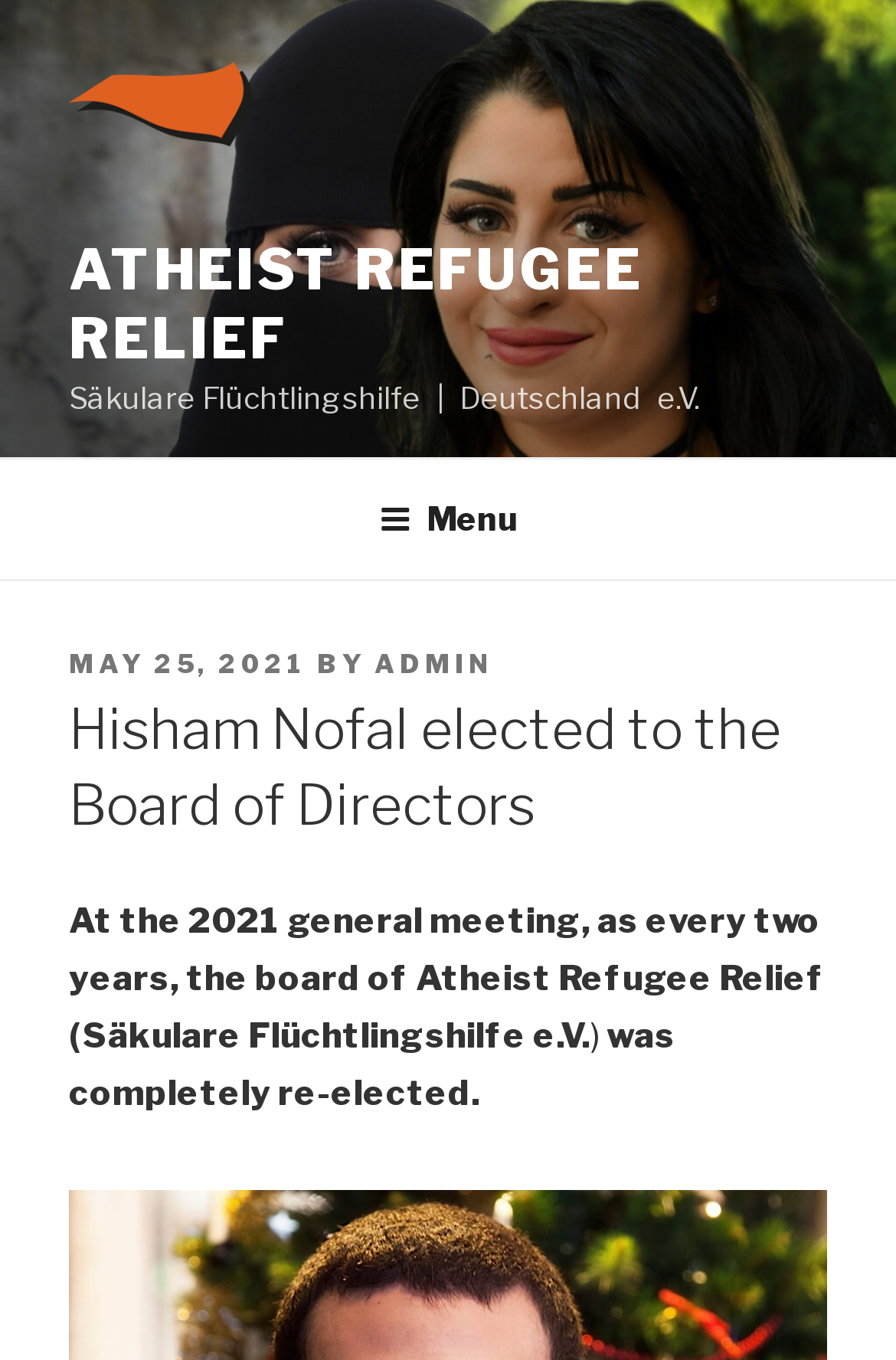Present a detailed account of what is displayed on the webpage.

The webpage is about Hisham Nofal being elected to the Board of Directors of Atheist Refugee Relief. At the top-left corner, there is a link to "Atheist Refugee Relief" accompanied by an image with the same name. Next to it, there is a larger link with the text "ATHEIST REFUGEE RELIEF". Below these elements, there is a static text "Säkulare Flüchtlingshilfe | Deutschland e.V.".

On the top navigation bar, there is a "Top Menu" with a button labeled "Menu" that can be expanded. When expanded, it reveals a header section with several elements. On the top-left of this section, there is a static text "POSTED ON", followed by a link to the date "MAY 25, 2021" with a time element. Next to it, there is a static text "BY" and a link to the author "ADMIN".

Below this section, there is a heading that reads "Hisham Nofal elected to the Board of Directors". Following this heading, there are three paragraphs of static text. The first paragraph explains that at the 2021 general meeting, the board of Atheist Refugee Relief was re-elected. The second paragraph is a closing parenthesis, and the third paragraph states that the board was completely re-elected.